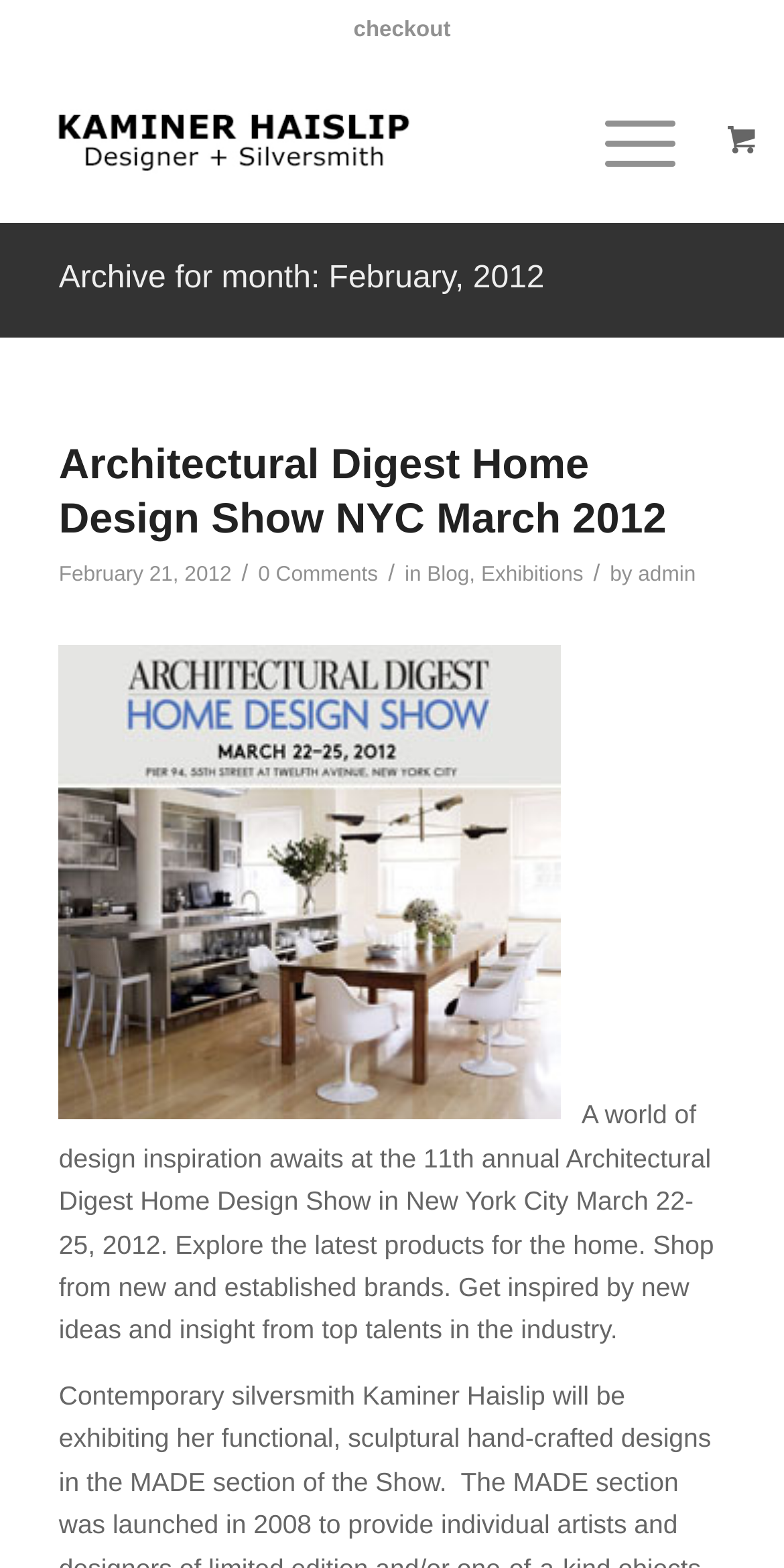Please find the bounding box coordinates of the element that needs to be clicked to perform the following instruction: "view admin's profile". The bounding box coordinates should be four float numbers between 0 and 1, represented as [left, top, right, bottom].

[0.814, 0.359, 0.887, 0.375]